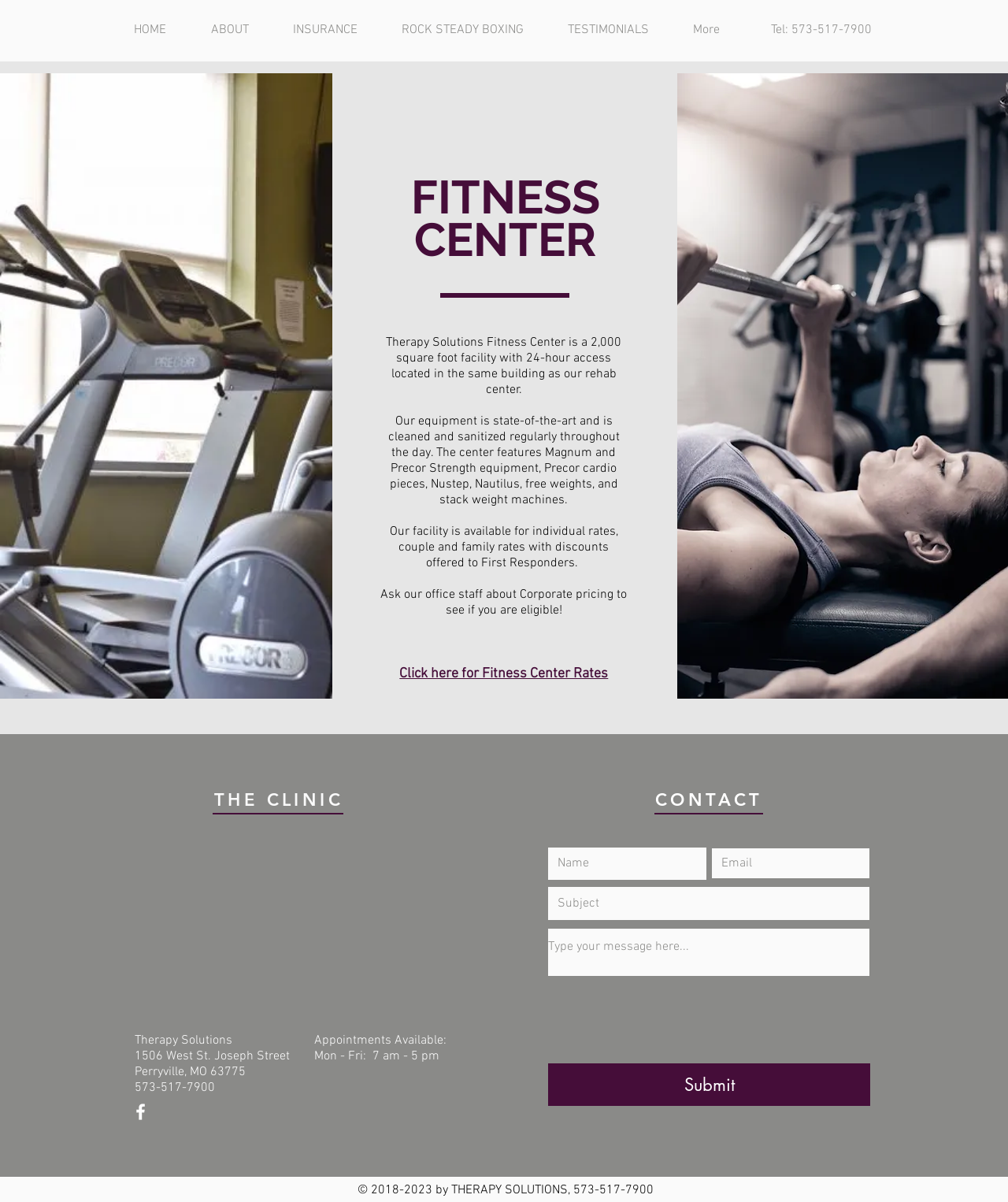Please determine the bounding box coordinates of the element to click in order to execute the following instruction: "Click ROCK STEADY BOXING". The coordinates should be four float numbers between 0 and 1, specified as [left, top, right, bottom].

[0.387, 0.009, 0.552, 0.041]